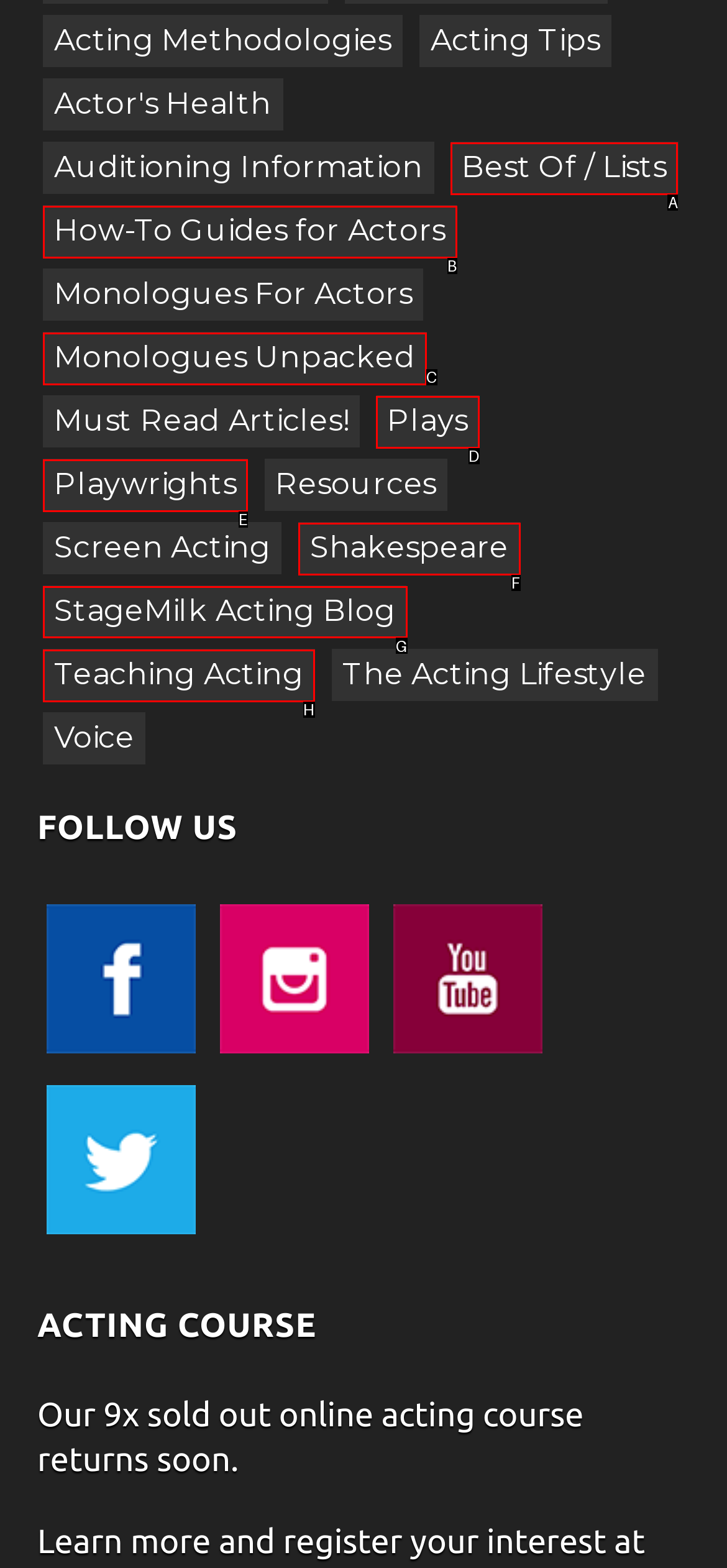Point out the option that needs to be clicked to fulfill the following instruction: visit Maastricht University website
Answer with the letter of the appropriate choice from the listed options.

None